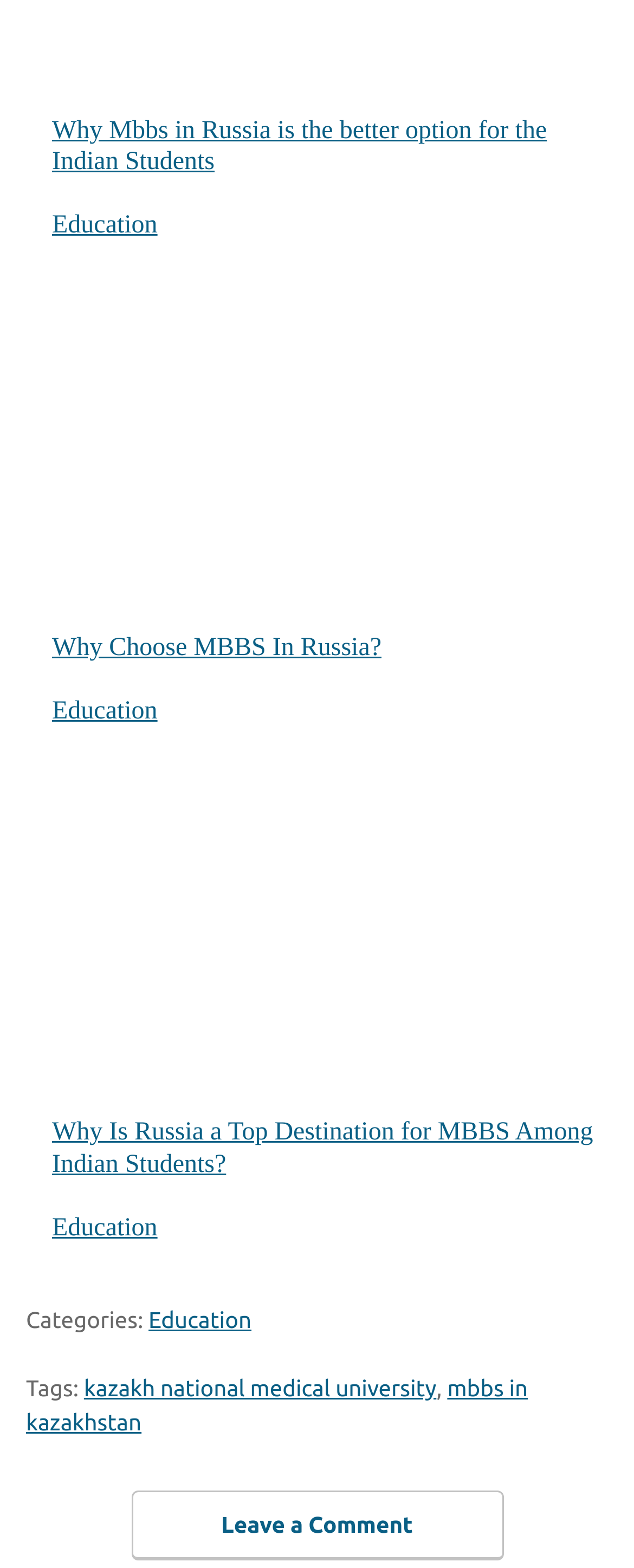Locate the bounding box coordinates of the element I should click to achieve the following instruction: "Click on 'Education'".

[0.082, 0.135, 0.248, 0.153]